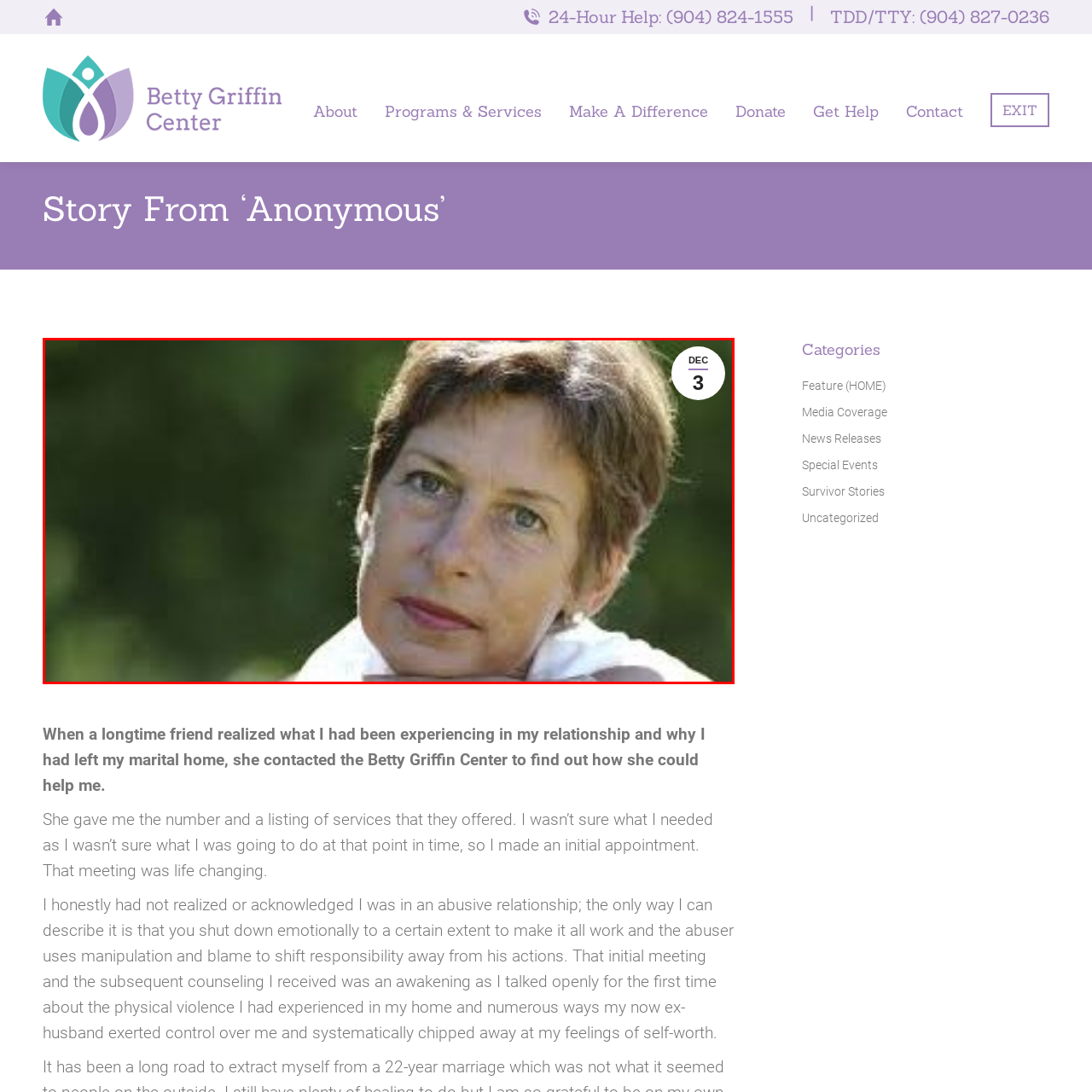Offer a comprehensive narrative for the image inside the red bounding box.

A contemplative woman gazes into the distance, her expression reflecting a blend of serenity and introspection. She rests her chin on her hand against a blurred natural backdrop, suggesting a moment of quiet reflection or contemplation. The image is prominently marked with the date "DEC 3," providing a temporal context that may hint at an event or specific narrative associated with this moment. This visual captures a snapshot of vulnerability and strength, resonating with themes of personal journey and resilience, especially relevant in connection with stories of overcoming adversity, such as those shared by the Betty Griffin Center.